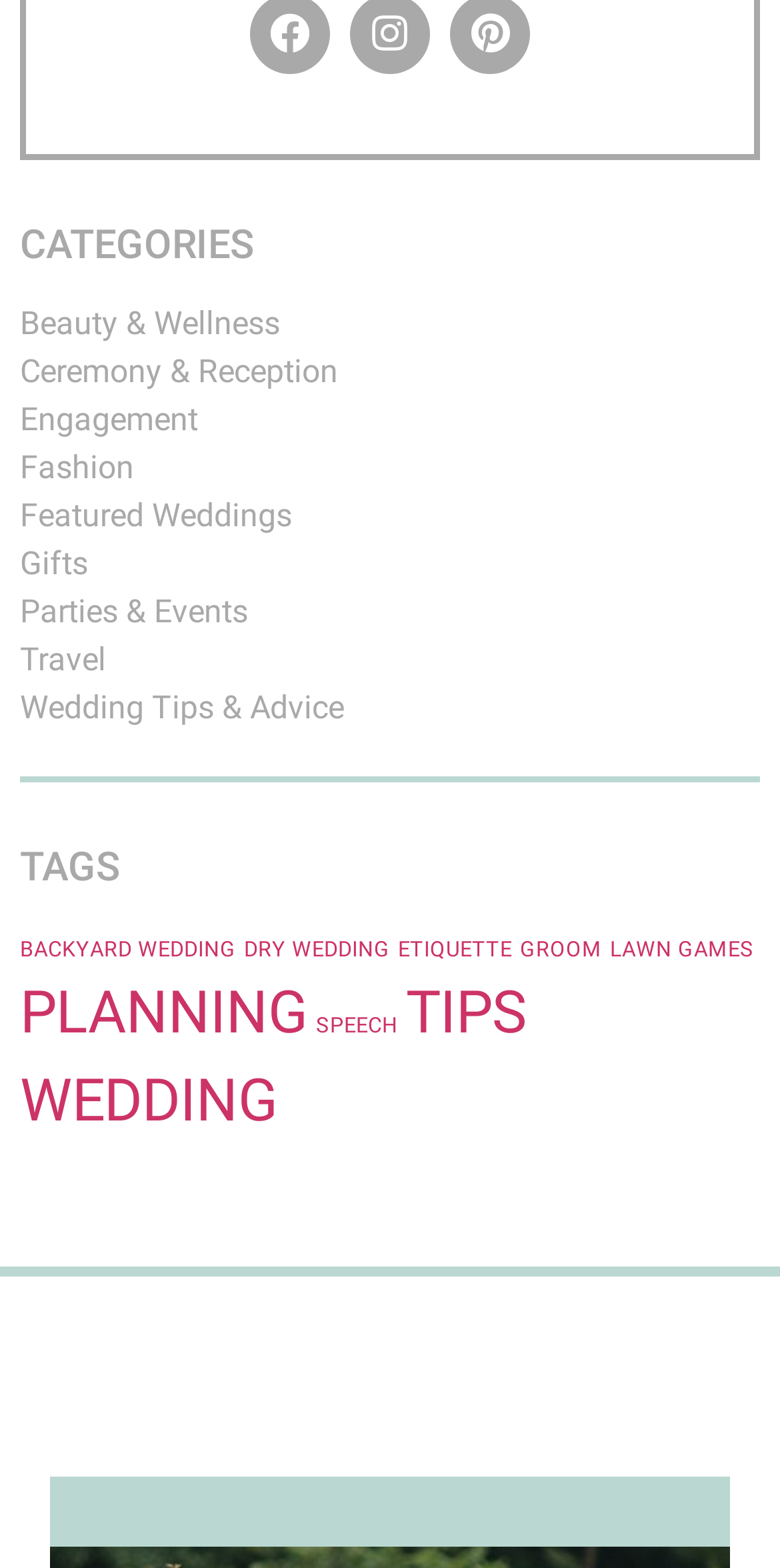Kindly provide the bounding box coordinates of the section you need to click on to fulfill the given instruction: "Learn about backyard wedding".

[0.026, 0.597, 0.303, 0.614]